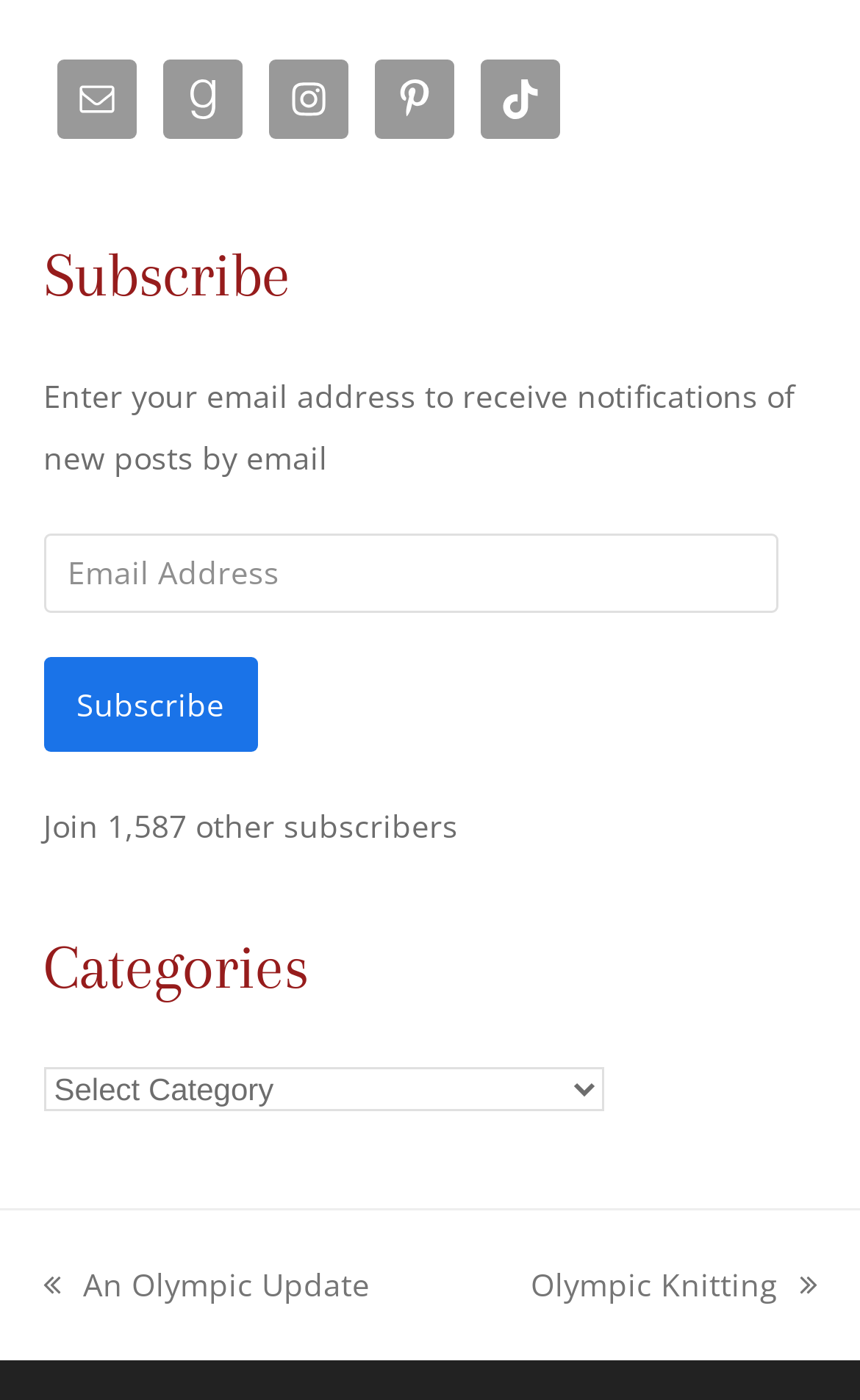Please give a short response to the question using one word or a phrase:
What is the previous post about?

Olympic Update